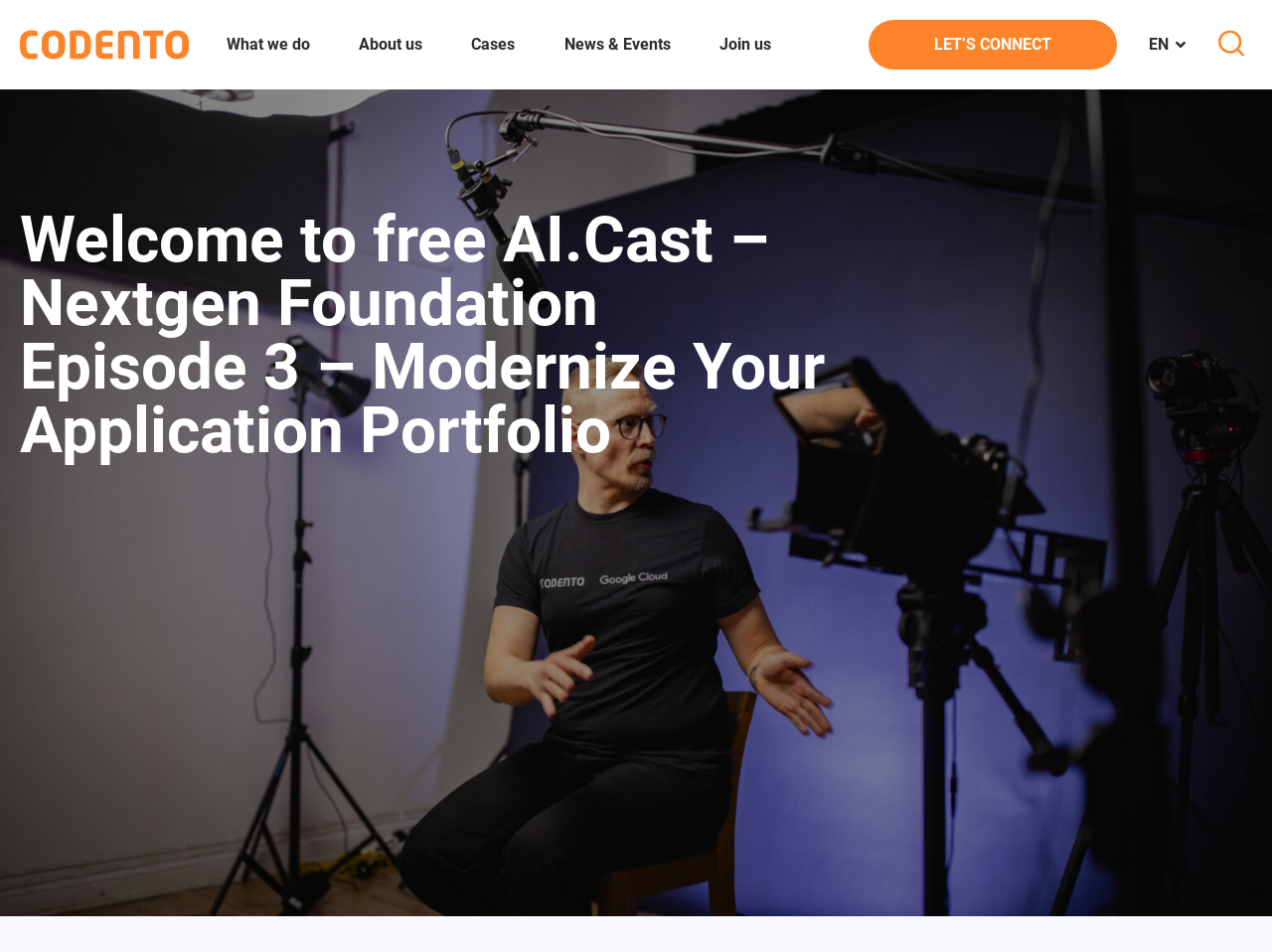What is the purpose of the 'LET'S CONNECT' link?
Please provide a comprehensive answer based on the information in the image.

The 'LET'S CONNECT' link is placed in the top navigation bar, suggesting it's a call-to-action. Its purpose is to allow users to contact the company, likely through a contact form or email, to inquire about their services or products.